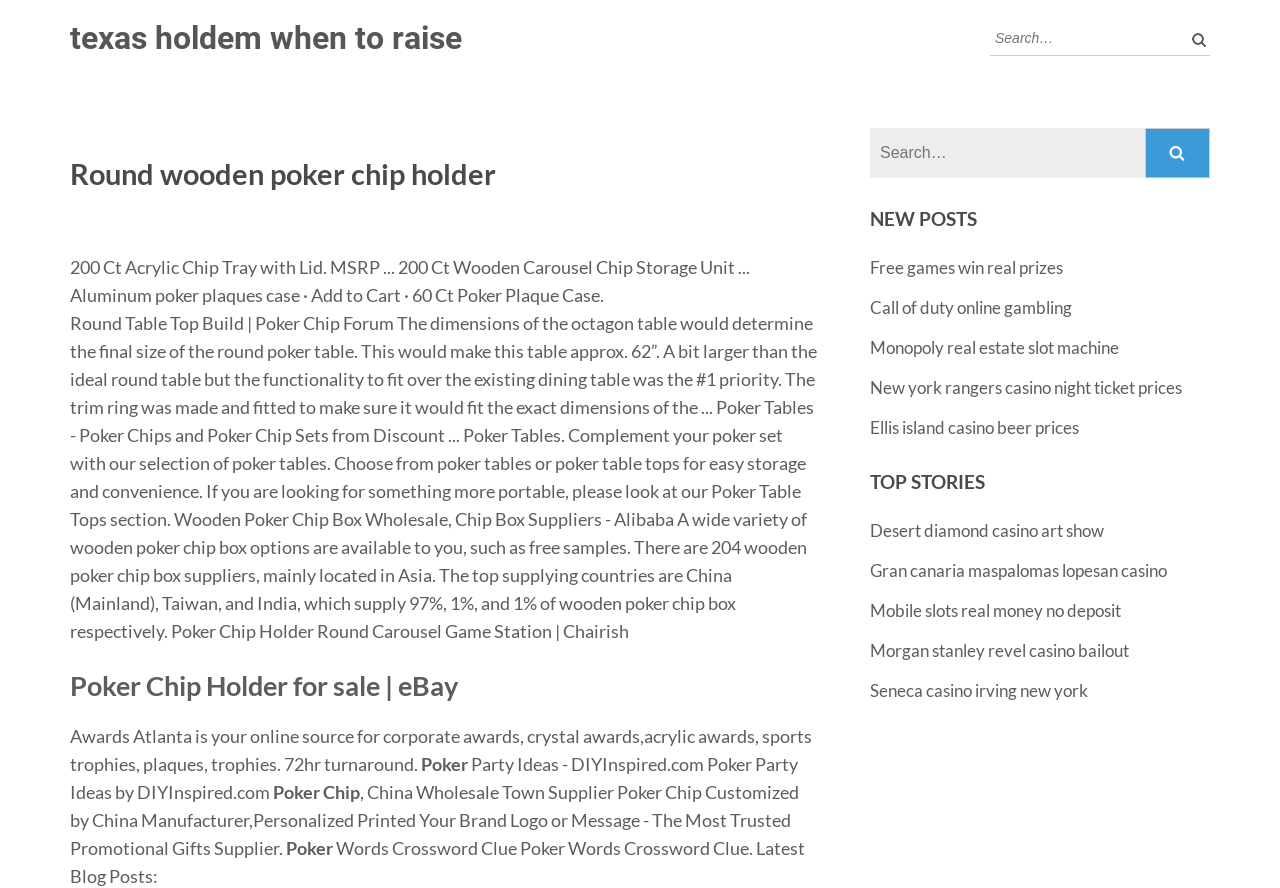Extract the main title from the webpage and generate its text.

Round wooden poker chip holder